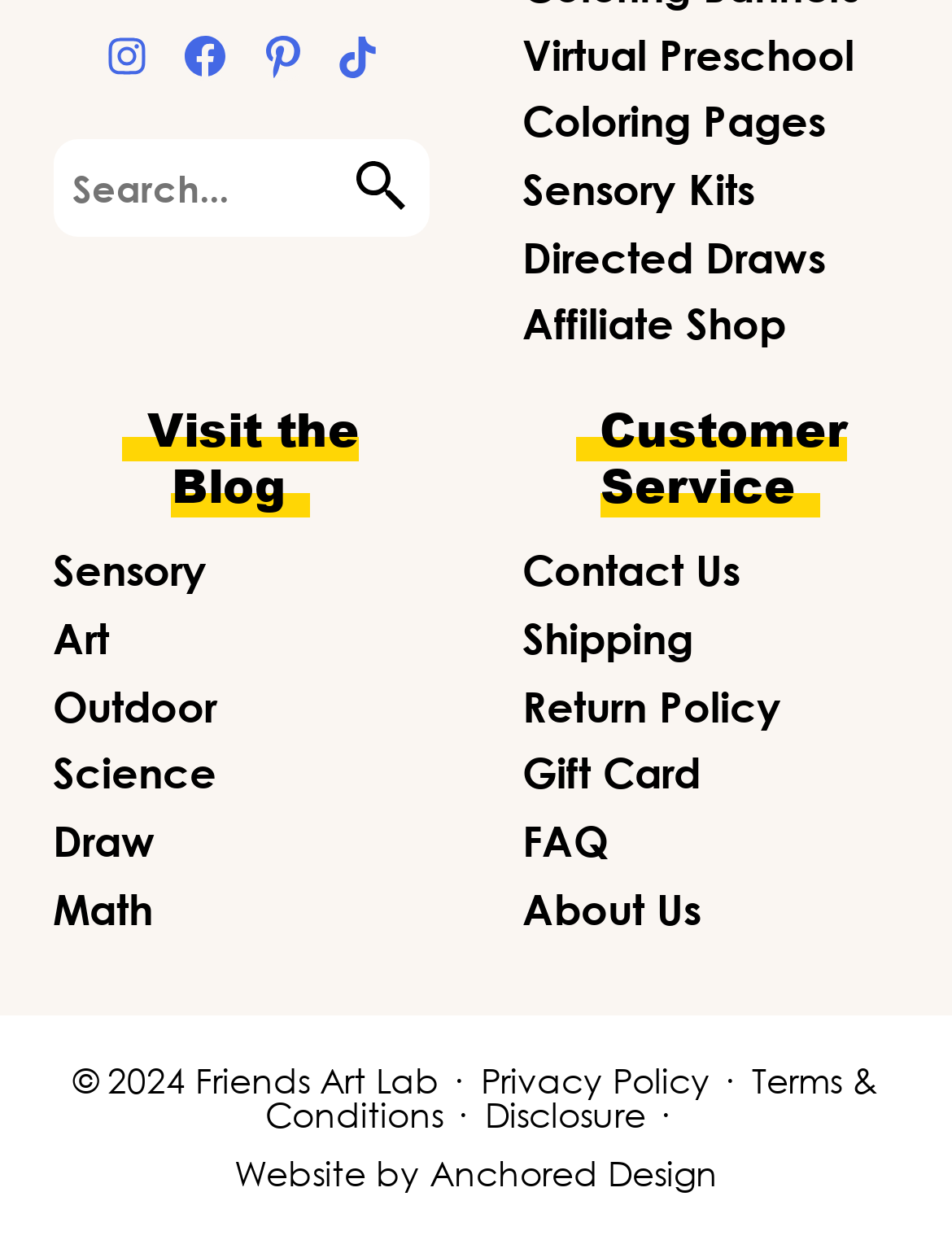Determine the bounding box coordinates of the clickable element necessary to fulfill the instruction: "Read the blog". Provide the coordinates as four float numbers within the 0 to 1 range, i.e., [left, top, right, bottom].

[0.056, 0.324, 0.451, 0.414]